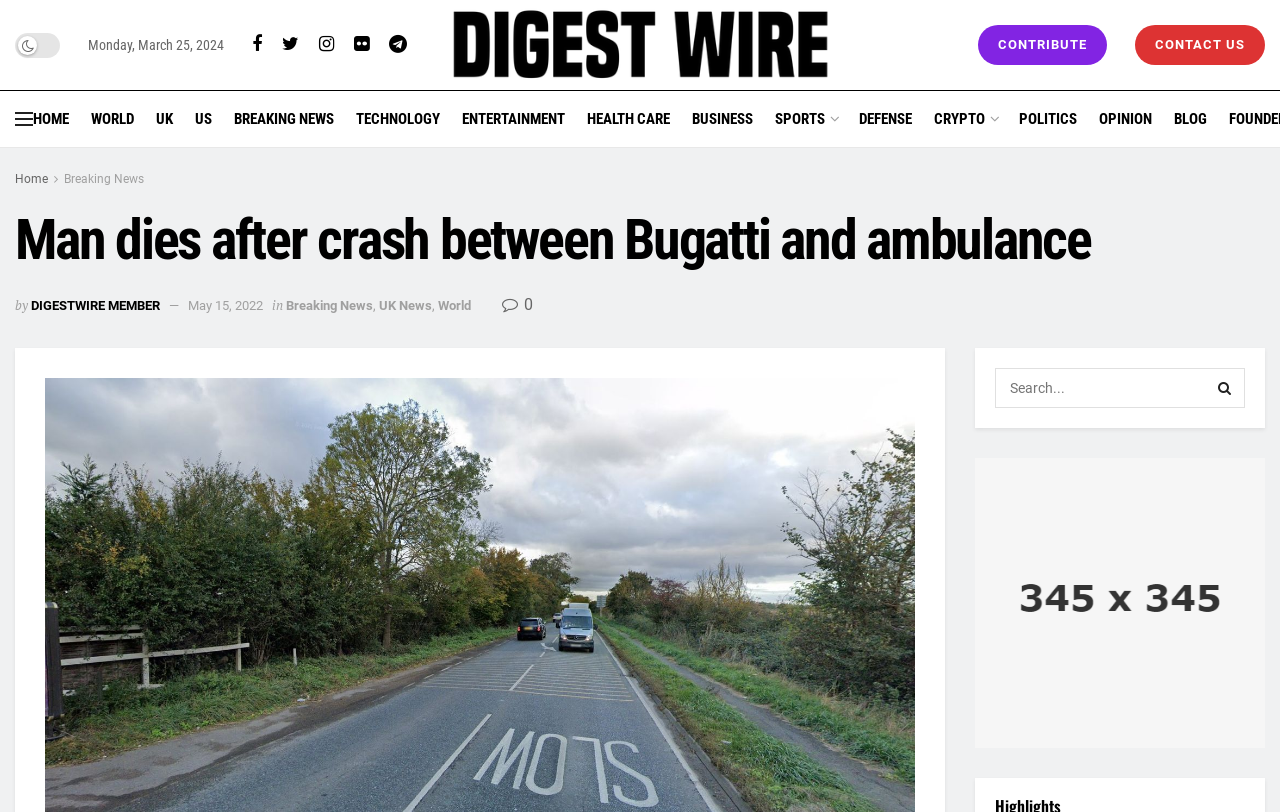Specify the bounding box coordinates for the region that must be clicked to perform the given instruction: "View the TECHNOLOGY section".

[0.278, 0.128, 0.344, 0.165]